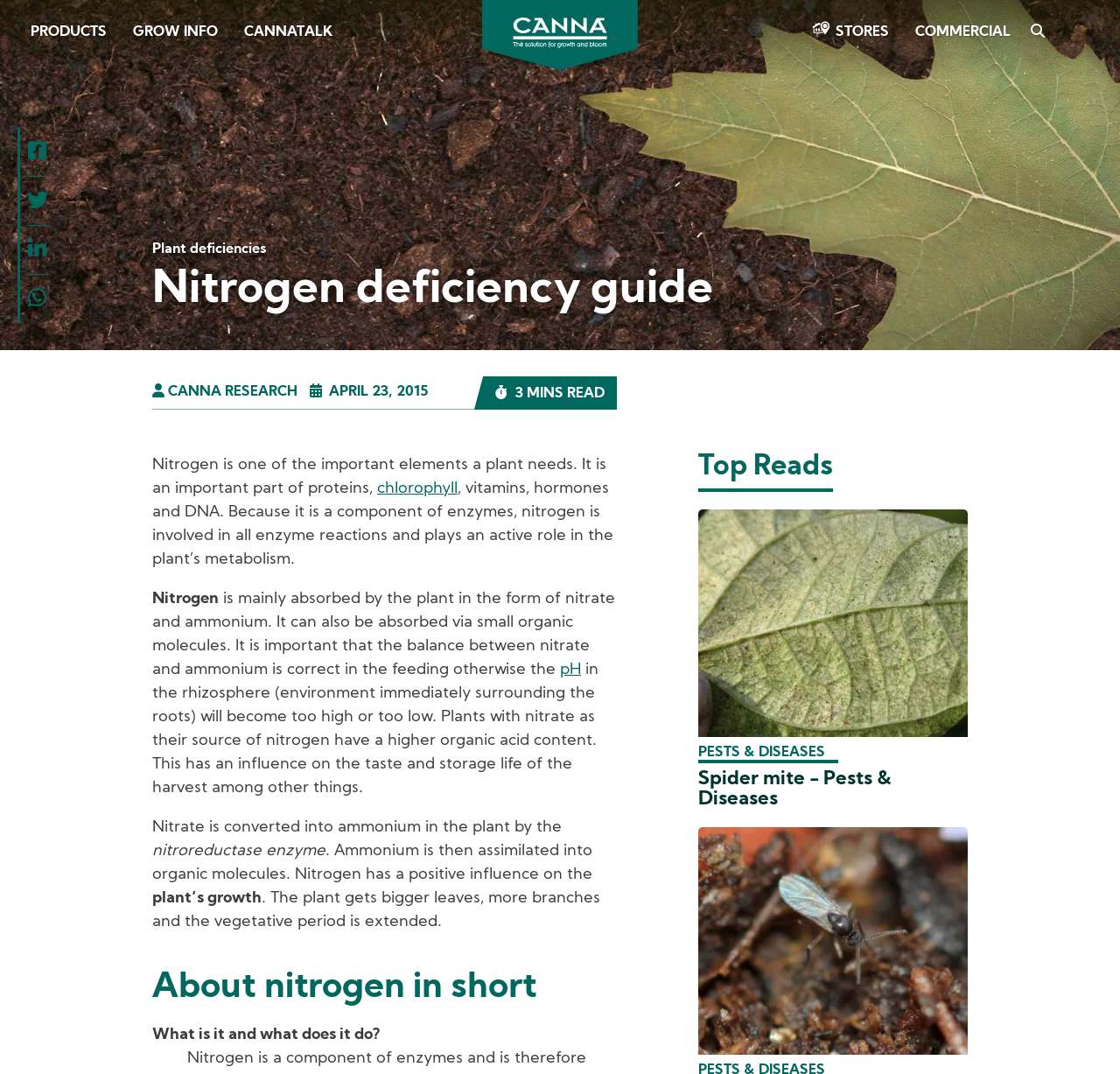Based on the image, provide a detailed and complete answer to the question: 
What is the role of nitrogen in plant growth?

According to the webpage, nitrogen is involved in all enzyme reactions and plays an active role in the plant's metabolism, which is essential for plant growth.